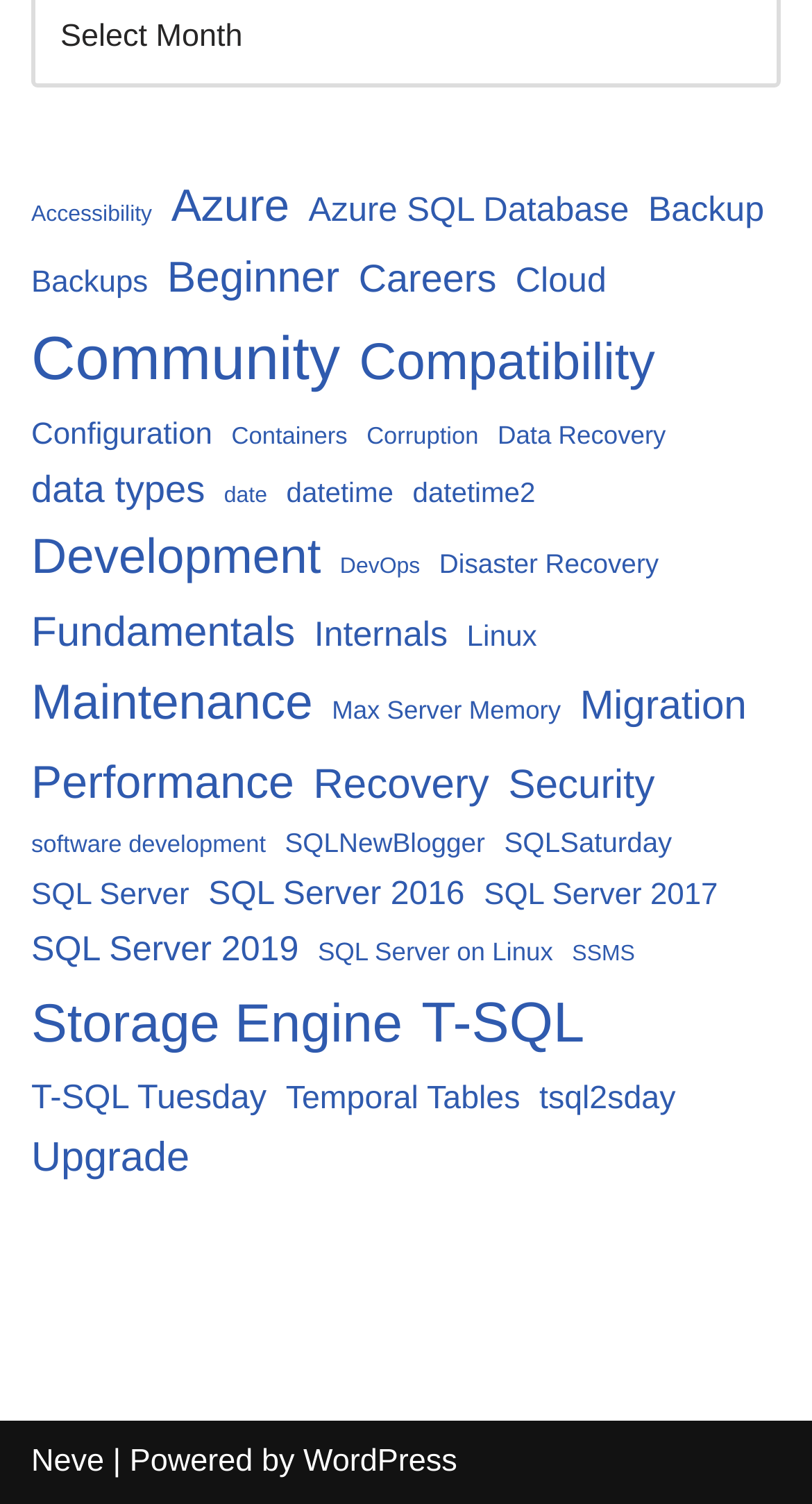What is the second topic in the list of links?
Look at the image and answer the question with a single word or phrase.

Azure